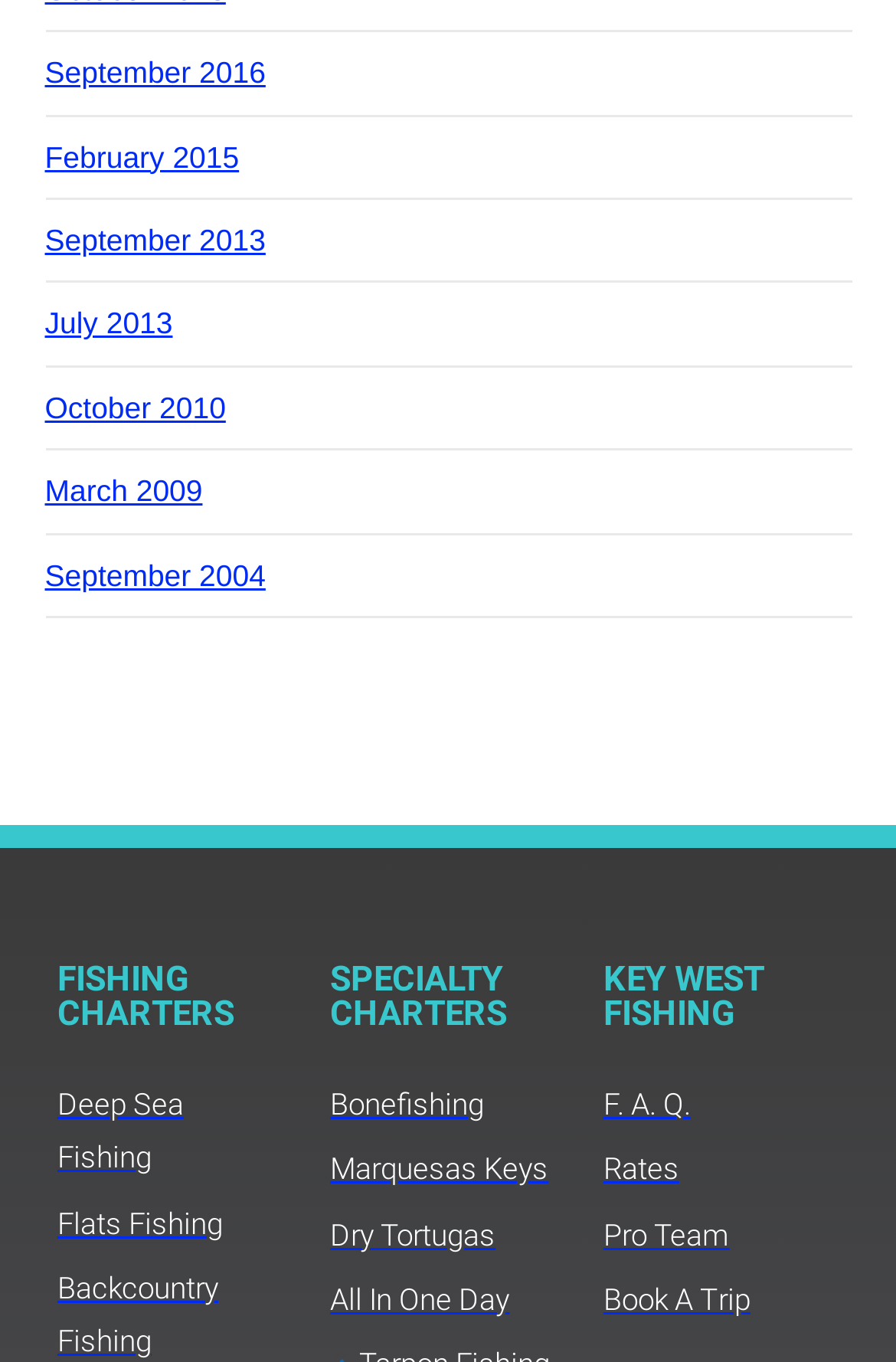Can you identify the bounding box coordinates of the clickable region needed to carry out this instruction: 'View Deep Sea Fishing charters'? The coordinates should be four float numbers within the range of 0 to 1, stated as [left, top, right, bottom].

[0.064, 0.791, 0.317, 0.87]